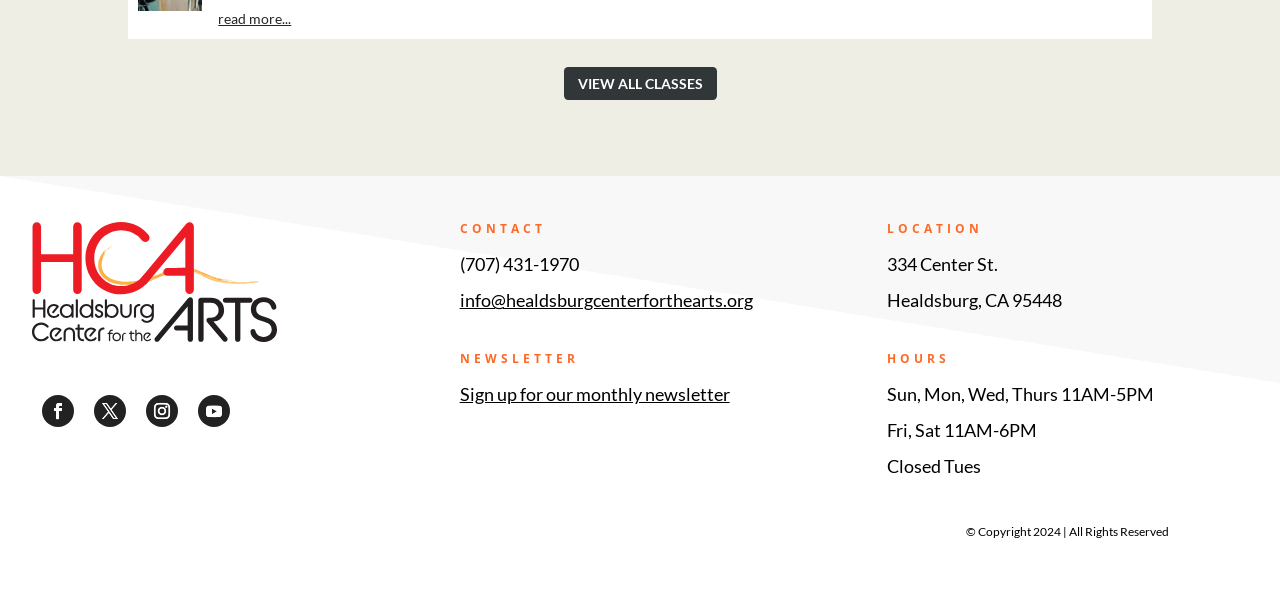Given the element description read more..., predict the bounding box coordinates for the UI element in the webpage screenshot. The format should be (top-left x, top-left y, bottom-right x, bottom-right y), and the values should be between 0 and 1.

[0.171, 0.014, 0.359, 0.05]